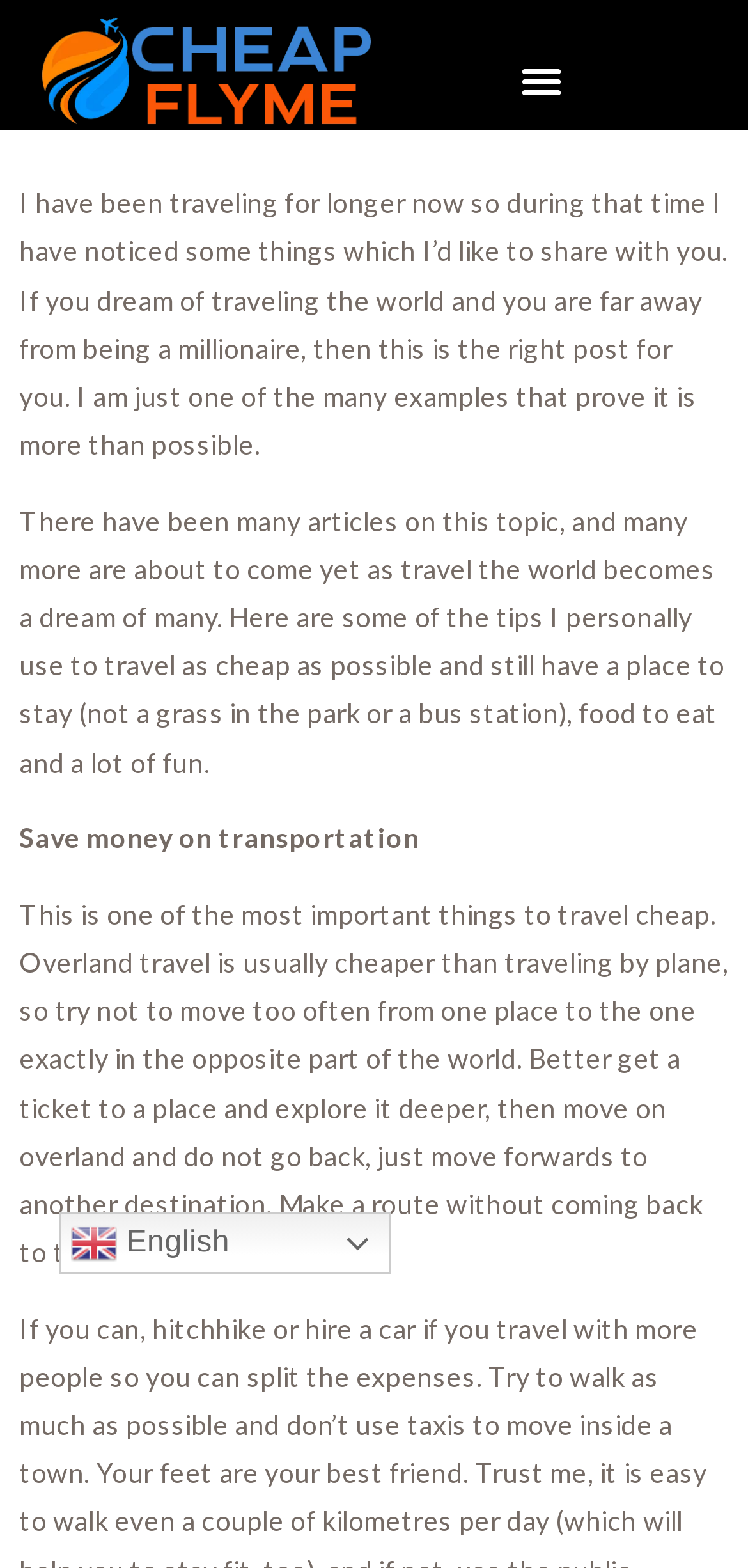Provide a thorough description of the webpage you see.

The webpage is about traveling the world on a budget. At the top, there is a link on the left side and a menu toggle button on the right side. Below the menu toggle button, there is a brief introduction to the article, which explains that the author has been traveling for a while and wants to share their experiences with readers who dream of traveling the world without being millionaires.

Following the introduction, there are two paragraphs of text that discuss the topic of traveling the world. The first paragraph mentions that there are many articles about traveling and that the author will share their personal tips for traveling cheaply. The second paragraph explains that the author will provide tips on how to save money on transportation, accommodation, and food.

Below these paragraphs, there is a subheading that says "Save money on transportation." This is followed by a longer paragraph that provides more detailed advice on how to travel cheaply, such as avoiding frequent flights and exploring destinations in-depth before moving on to the next place.

At the bottom of the page, there is a link to switch the language to English, accompanied by a small flag icon.